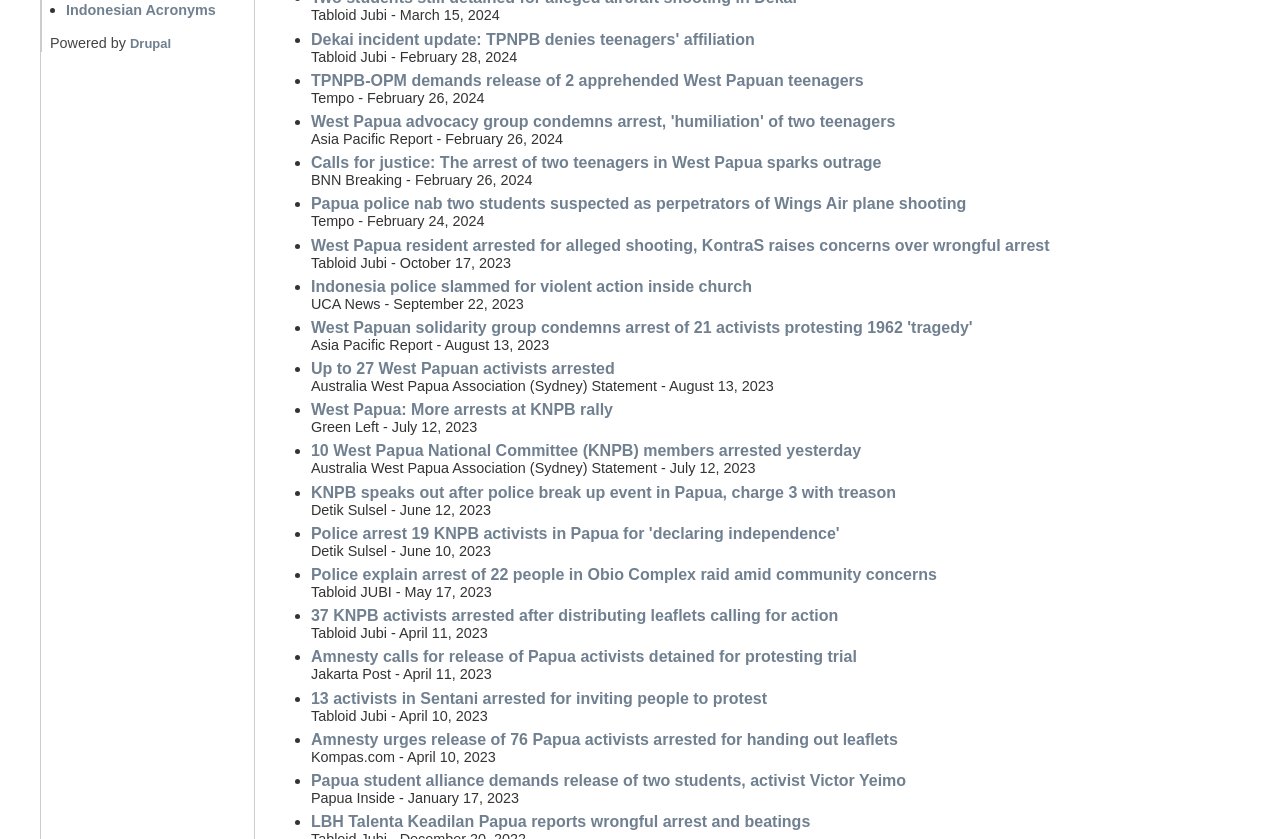Analyze the image and answer the question with as much detail as possible: 
How many news articles are listed?

I counted the number of links with text descriptions, which are likely news article titles, and found 30 of them.